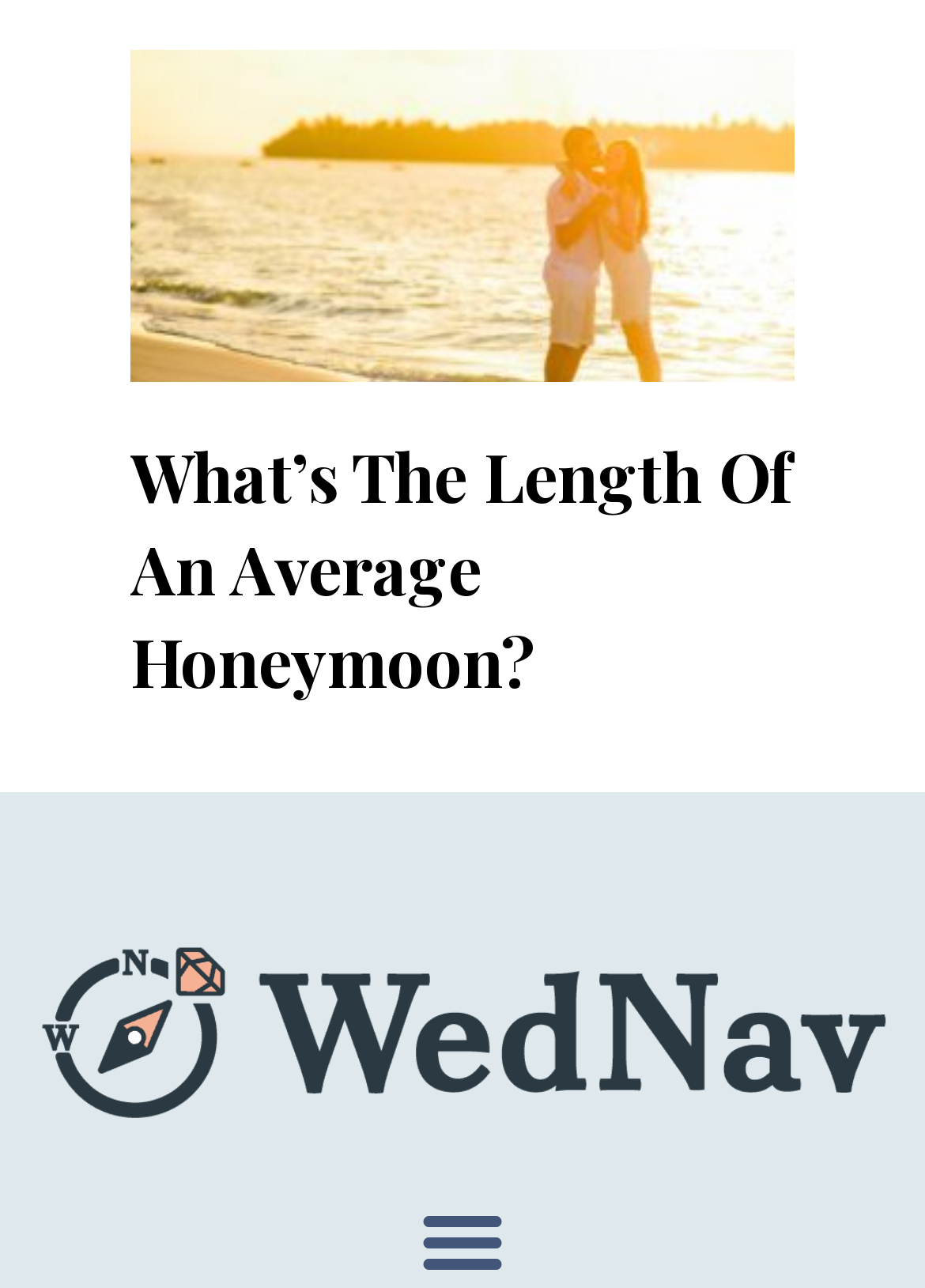Extract the bounding box coordinates for the HTML element that matches this description: "Toggle Menu". The coordinates should be four float numbers between 0 and 1, i.e., [left, top, right, bottom].

None